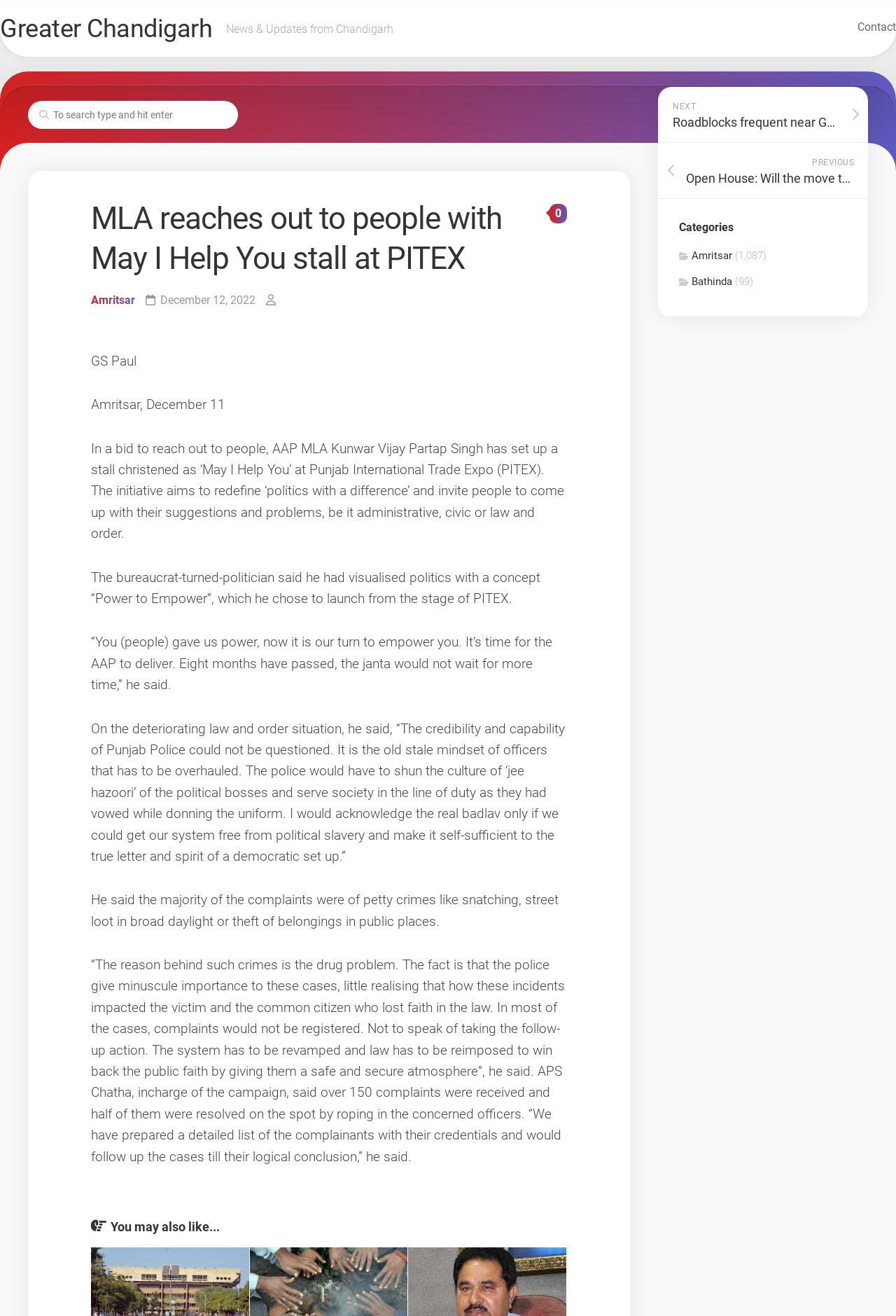Provide your answer in one word or a succinct phrase for the question: 
What is the name of the event where the 'May I Help You' stall was set up?

PITEX